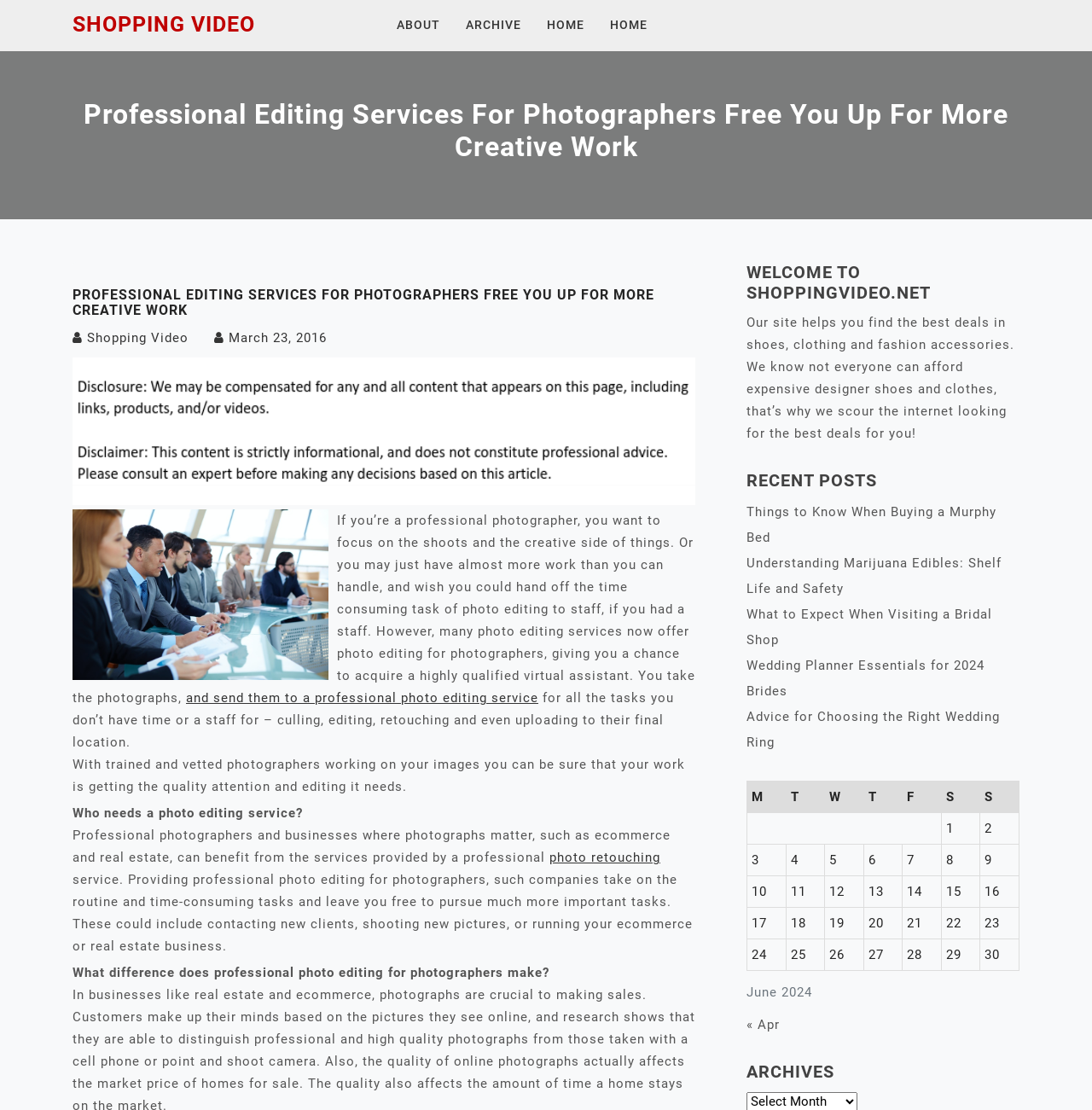What is the benefit of using a professional photo editing service?
Analyze the image and deliver a detailed answer to the question.

According to the webpage, using a professional photo editing service can free up time for photographers to focus on more important tasks, such as contacting new clients, shooting new pictures, or running their ecommerce or real estate business.